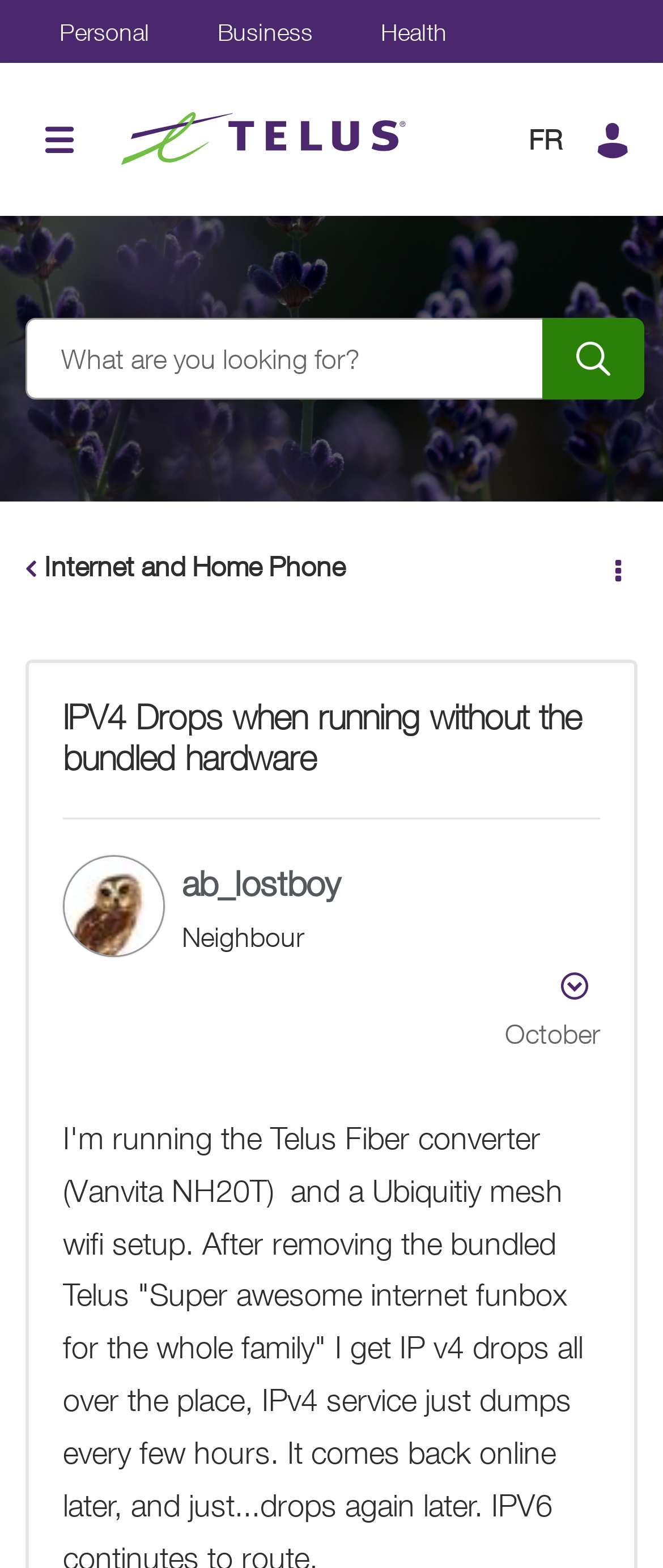Convey a detailed summary of the webpage, mentioning all key elements.

This webpage appears to be a forum or discussion board, specifically a post titled "IPV4 Drops when running without the bundled hardware" on the TELUS Neighbourhood platform. 

At the top, there are three links: "Personal", "Business", and "Health", which are likely navigation links to different sections of the website. Next to these links, there is a button with a browse icon and a heading that reads "TELUS Neighbourhood", which is also a link. 

On the right side of the top section, there is a link to switch the language to French ("FR") and a search bar with a search button. 

Below the top section, there is a navigation breadcrumb trail that shows the path to the current post, including a link to "Internet and Home Phone". 

The main content of the page is a post with a heading that matches the title of the webpage. The post includes an image of a user, "ab_lostboy", with a link to view their profile. The post also has a timestamp, "October 14, 2023, 04:07 AM", and a button to show post options. 

There are several alert messages scattered throughout the page, but they do not contain any text.